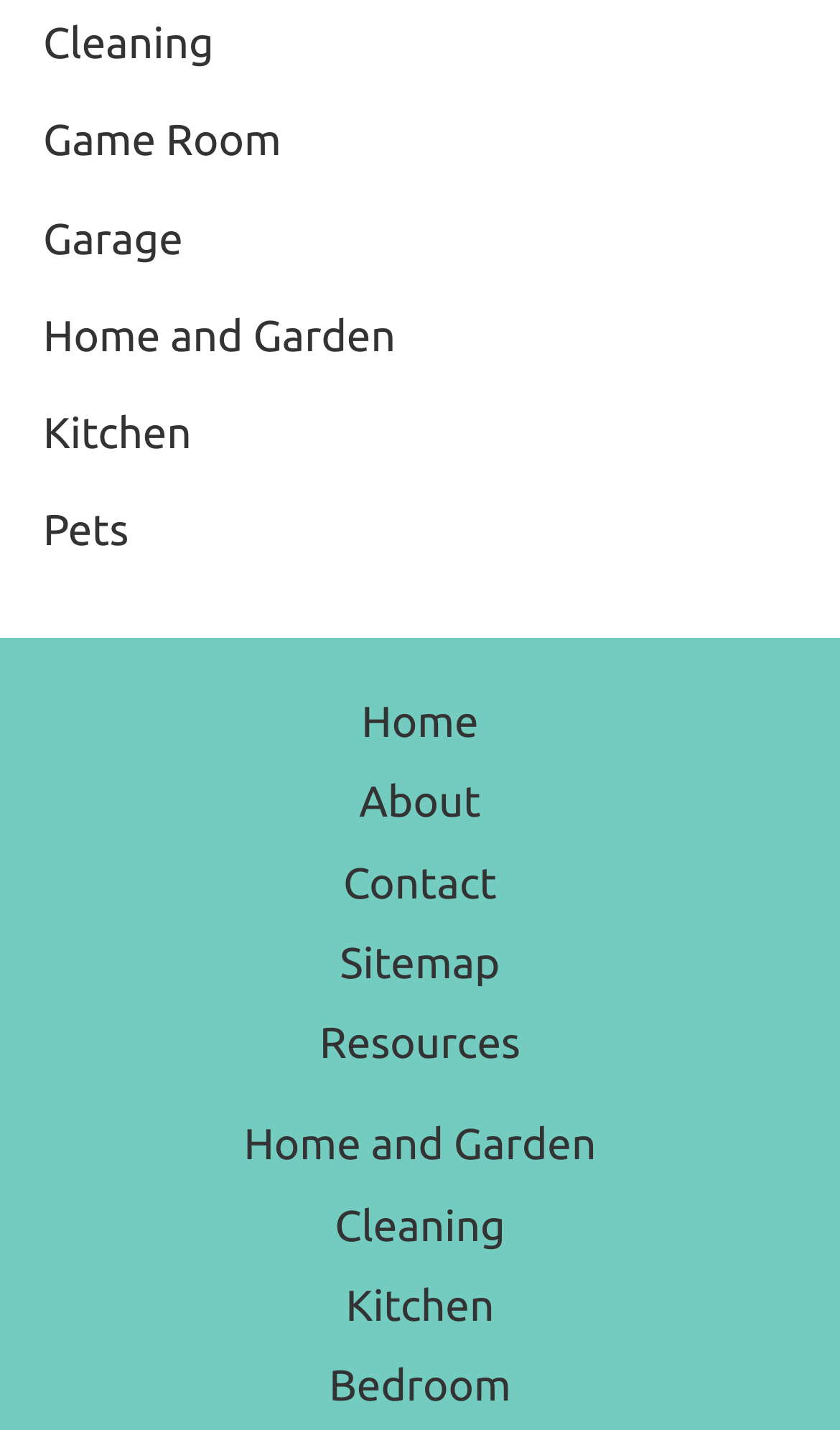Predict the bounding box coordinates of the area that should be clicked to accomplish the following instruction: "Access the 'Resources' page". The bounding box coordinates should consist of four float numbers between 0 and 1, i.e., [left, top, right, bottom].

[0.329, 0.701, 0.671, 0.757]